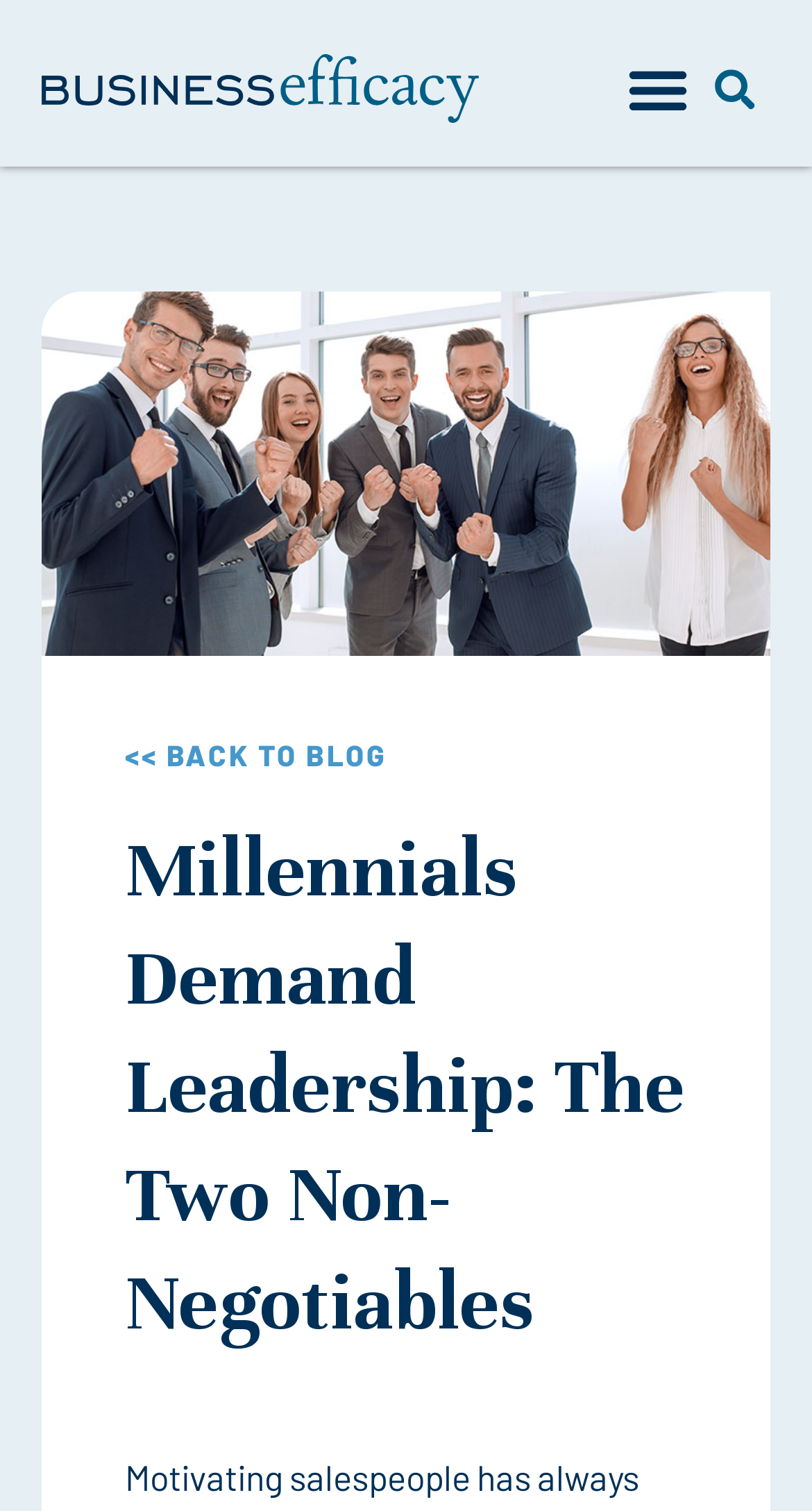Bounding box coordinates should be in the format (top-left x, top-left y, bottom-right x, bottom-right y) and all values should be floating point numbers between 0 and 1. Determine the bounding box coordinate for the UI element described as: Search

[0.859, 0.034, 0.949, 0.083]